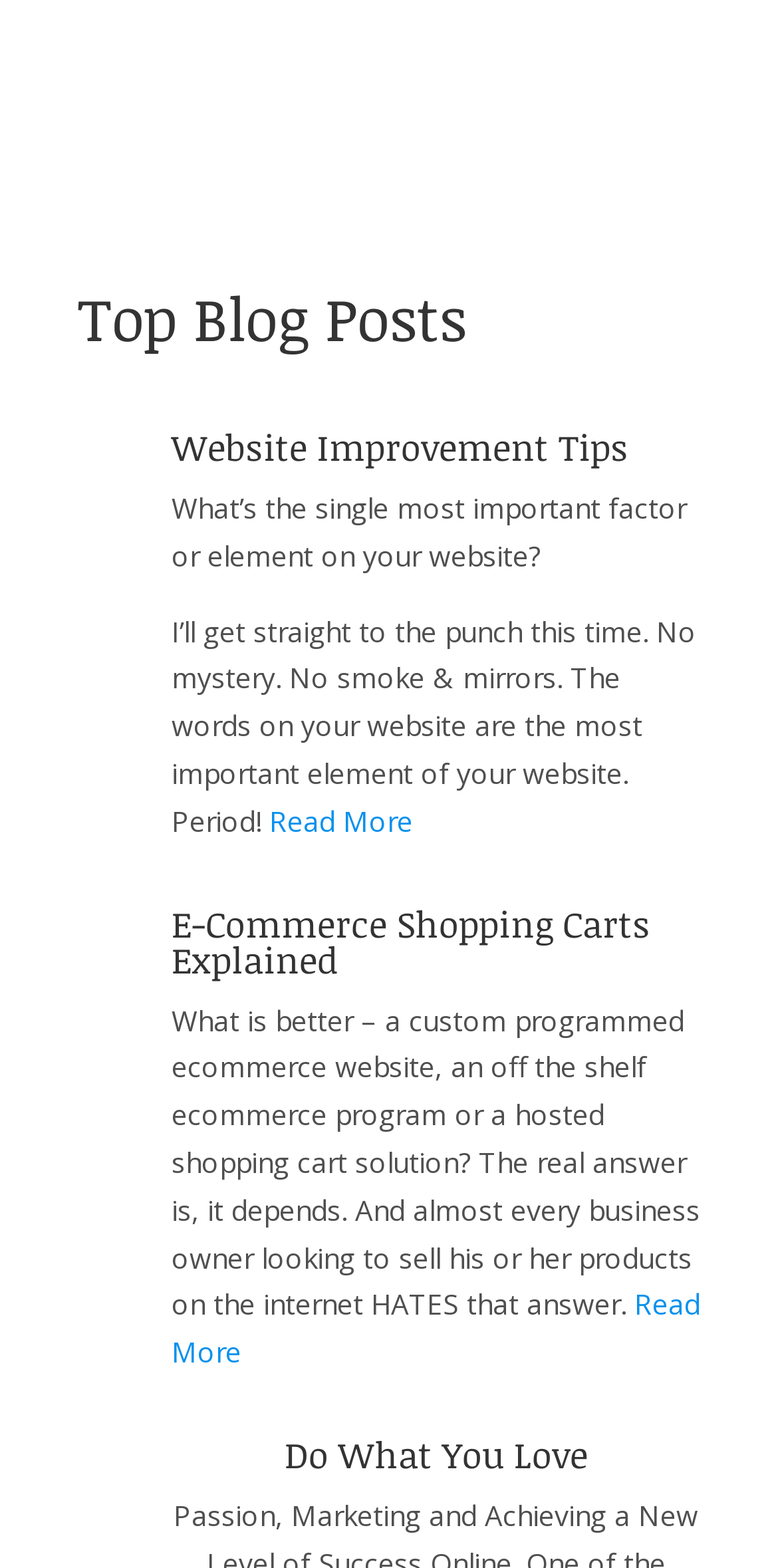Provide the bounding box coordinates of the area you need to click to execute the following instruction: "Read more about Website Improvement Tips".

[0.346, 0.511, 0.531, 0.535]